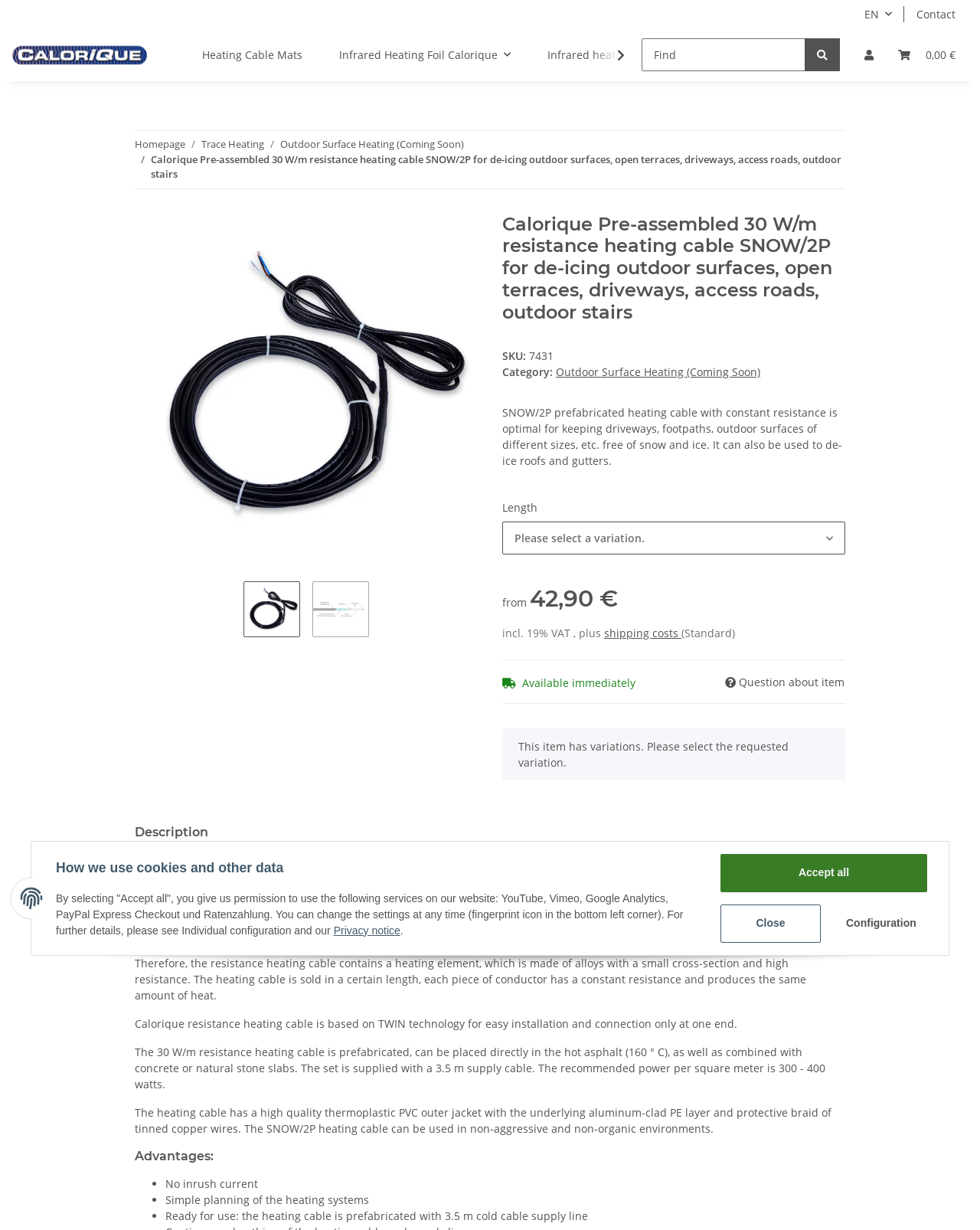Using the description: "alt="Beer Reviews"", identify the bounding box of the corresponding UI element in the screenshot.

None